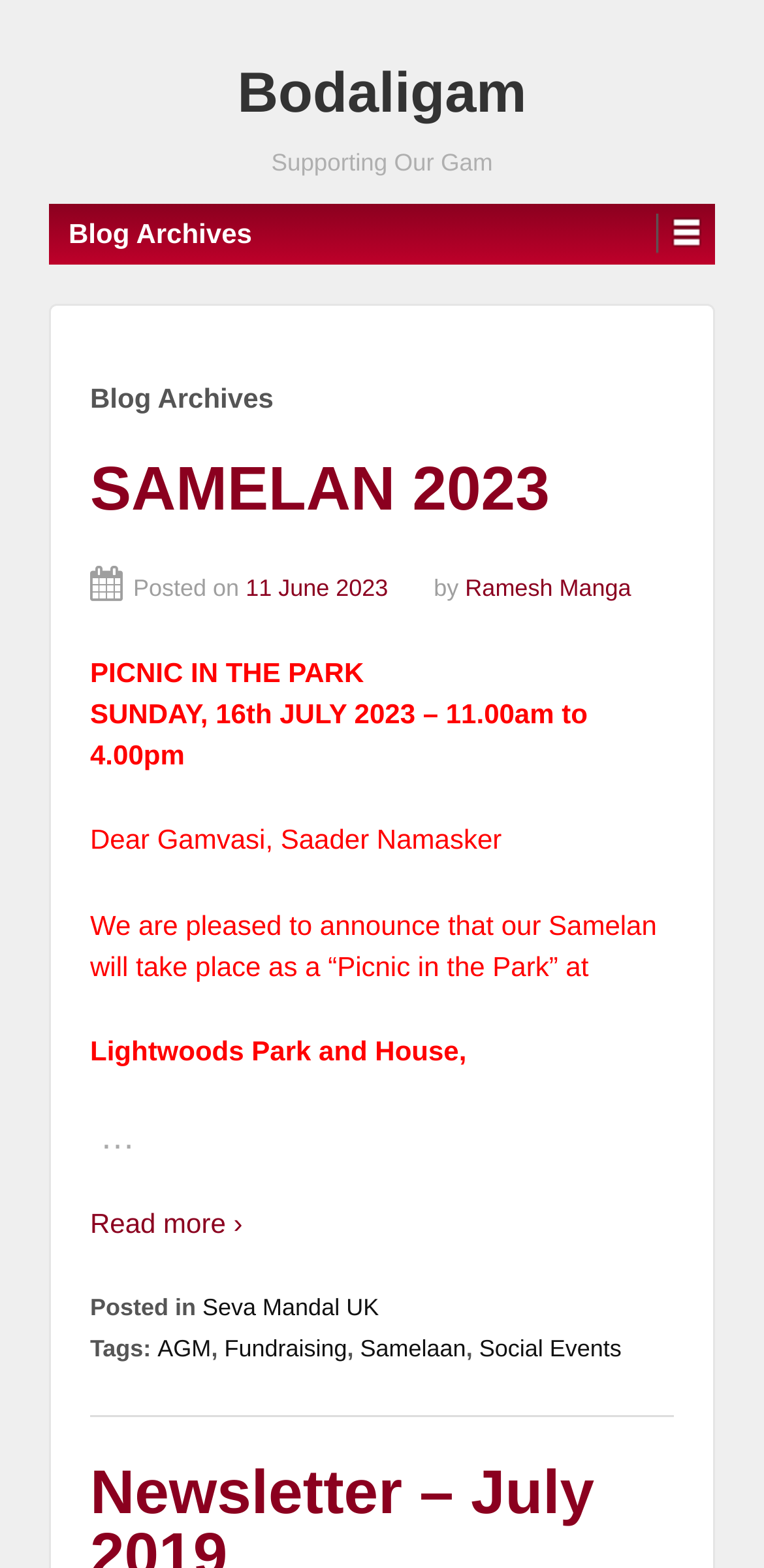Show the bounding box coordinates for the HTML element described as: "SAMELAN 2023".

[0.118, 0.288, 0.719, 0.333]